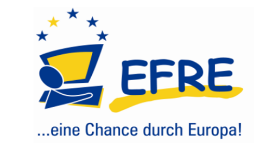What is the tagline of the European Regional Development Fund?
Refer to the image and give a detailed response to the question.

The tagline of the European Regional Development Fund is displayed below the graphic, which translates to '...an opportunity through Europe!' in English, emphasizing the fund's commitment to enhancing opportunities across Europe.